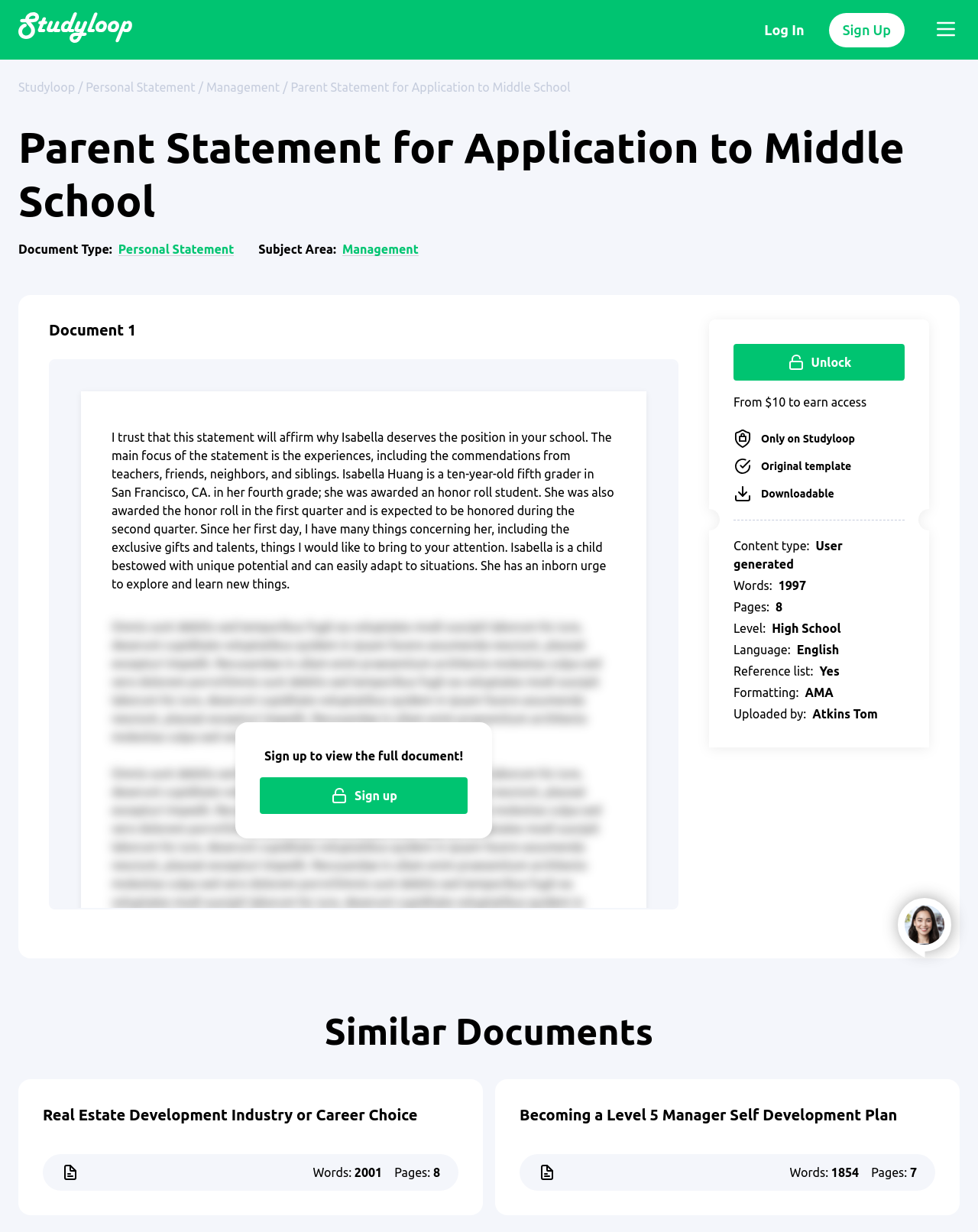Analyze the image and deliver a detailed answer to the question: What is the level of the document?

The level of the document is specified as 'High School', which indicates that the document is suitable for high school students.